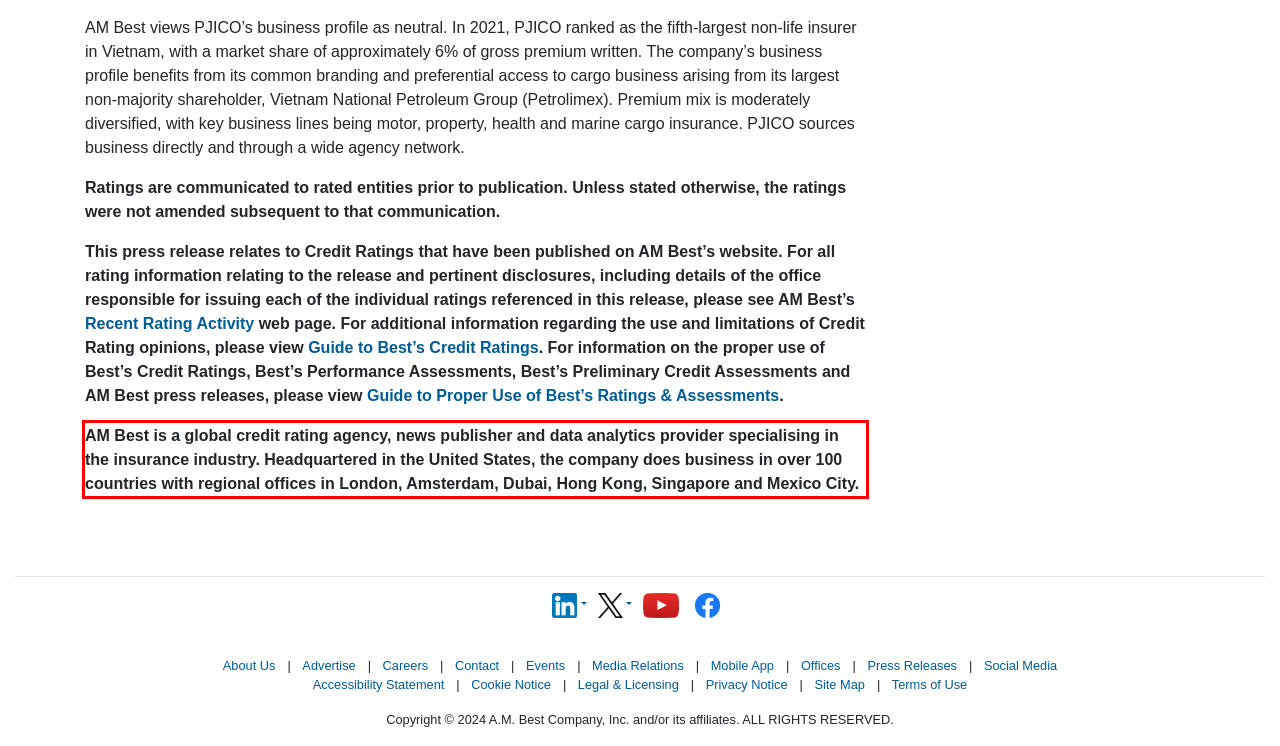Locate the red bounding box in the provided webpage screenshot and use OCR to determine the text content inside it.

AM Best is a global credit rating agency, news publisher and data analytics provider specialising in the insurance industry. Headquartered in the United States, the company does business in over 100 countries with regional offices in London, Amsterdam, Dubai, Hong Kong, Singapore and Mexico City.